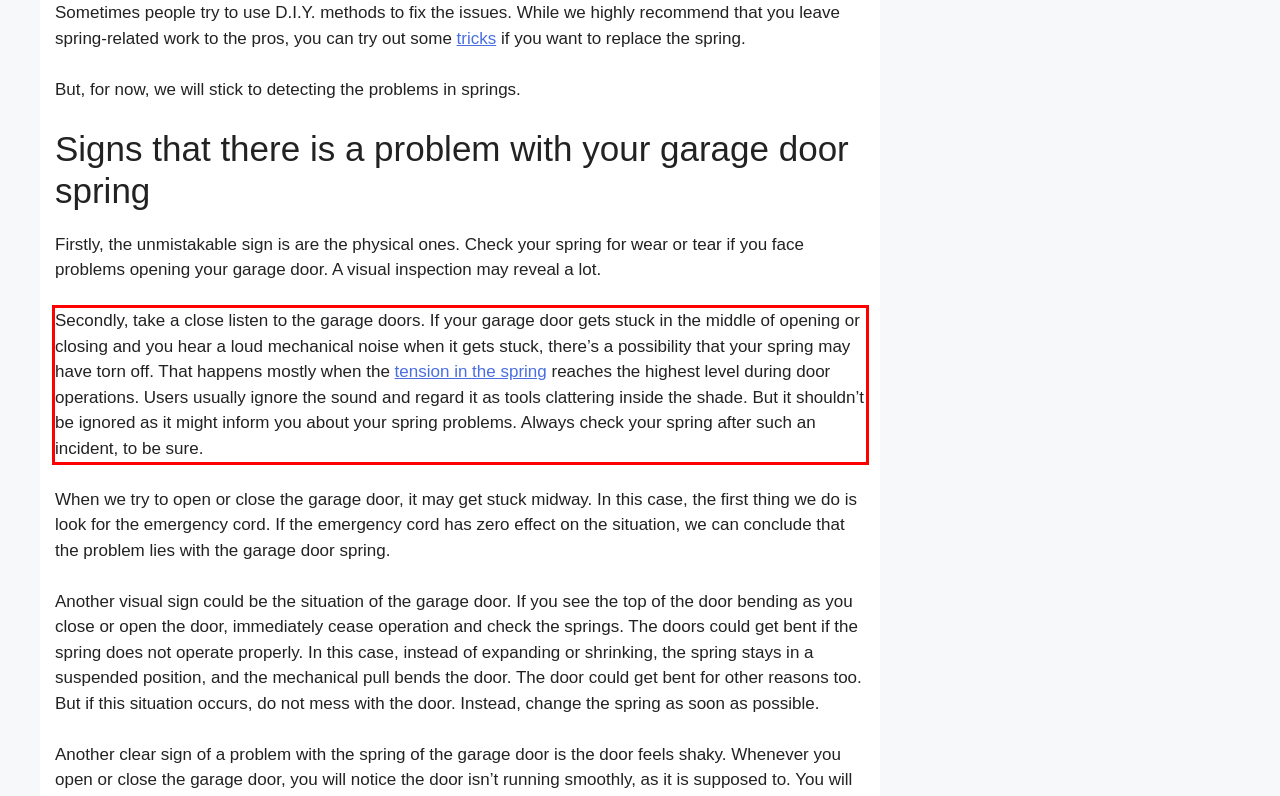Identify the text inside the red bounding box in the provided webpage screenshot and transcribe it.

Secondly, take a close listen to the garage doors. If your garage door gets stuck in the middle of opening or closing and you hear a loud mechanical noise when it gets stuck, there’s a possibility that your spring may have torn off. That happens mostly when the tension in the spring reaches the highest level during door operations. Users usually ignore the sound and regard it as tools clattering inside the shade. But it shouldn’t be ignored as it might inform you about your spring problems. Always check your spring after such an incident, to be sure.